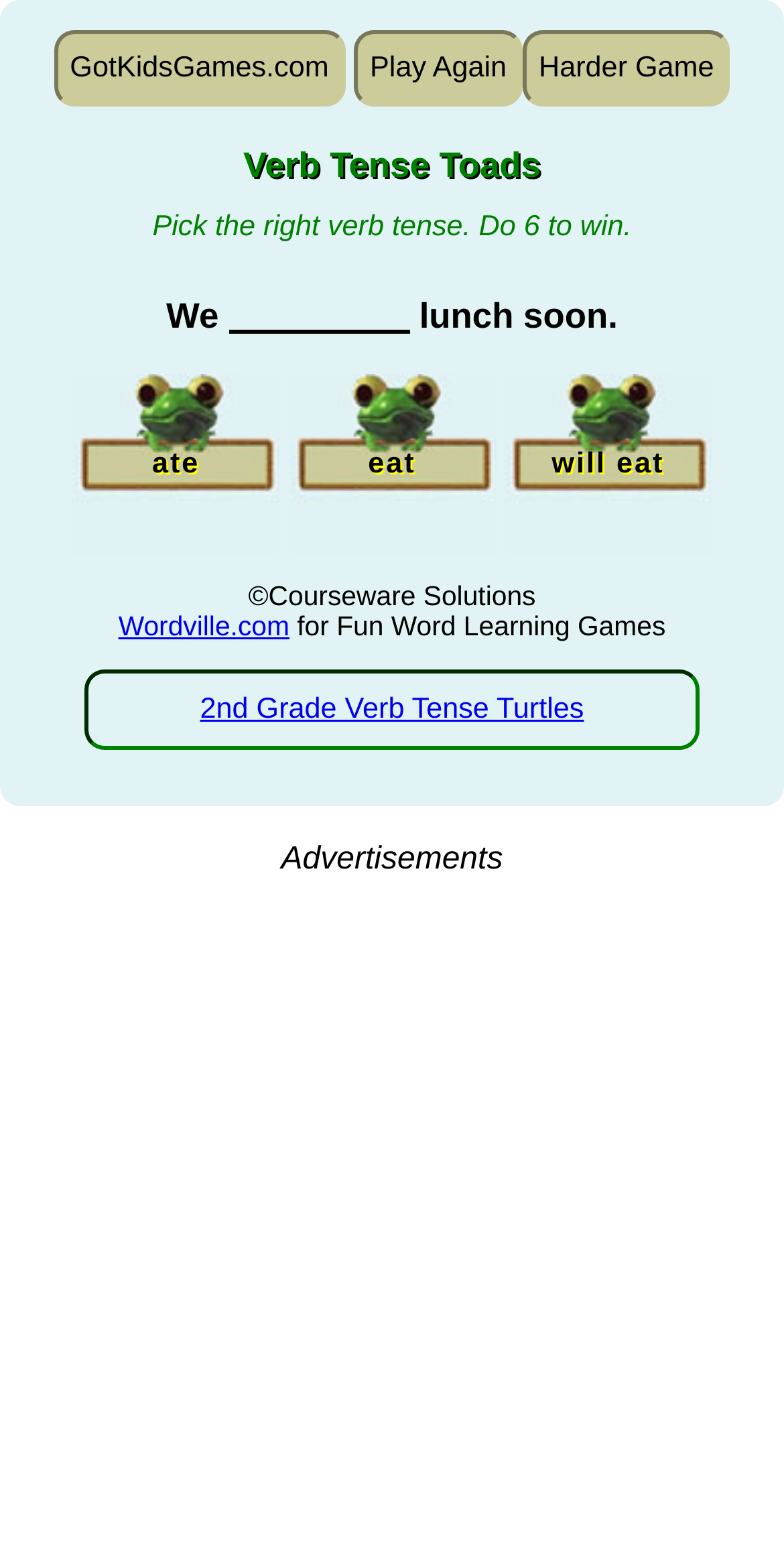What is the instruction for the game?
Respond to the question with a well-detailed and thorough answer.

I looked at the StaticText element with the text 'Pick the right verb tense. Do 6 to win.' and understood that it is the instruction for the game.